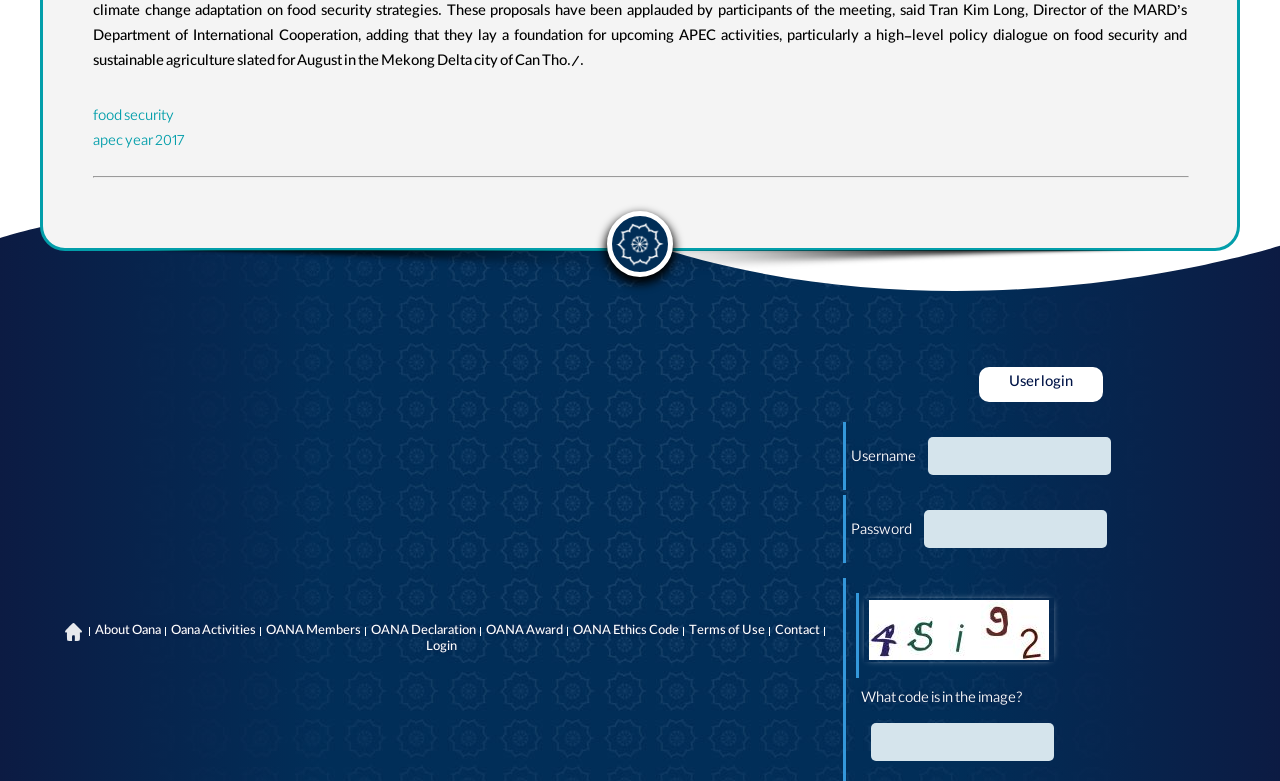Can you specify the bounding box coordinates of the area that needs to be clicked to fulfill the following instruction: "Click on the 'Home' link"?

[0.049, 0.797, 0.066, 0.82]